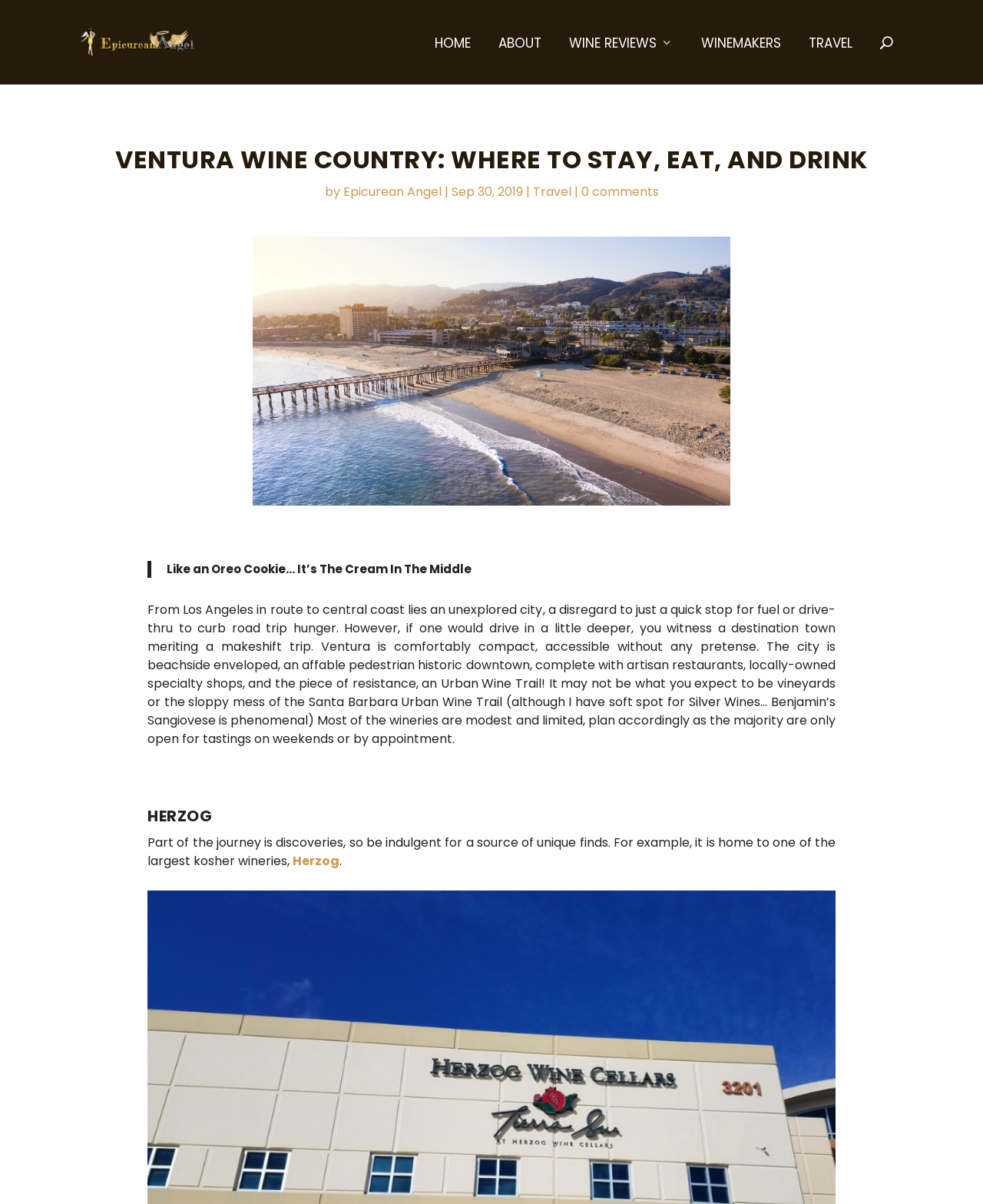Pinpoint the bounding box coordinates for the area that should be clicked to perform the following instruction: "View the Urban Wine Trail information".

[0.15, 0.53, 0.85, 0.621]